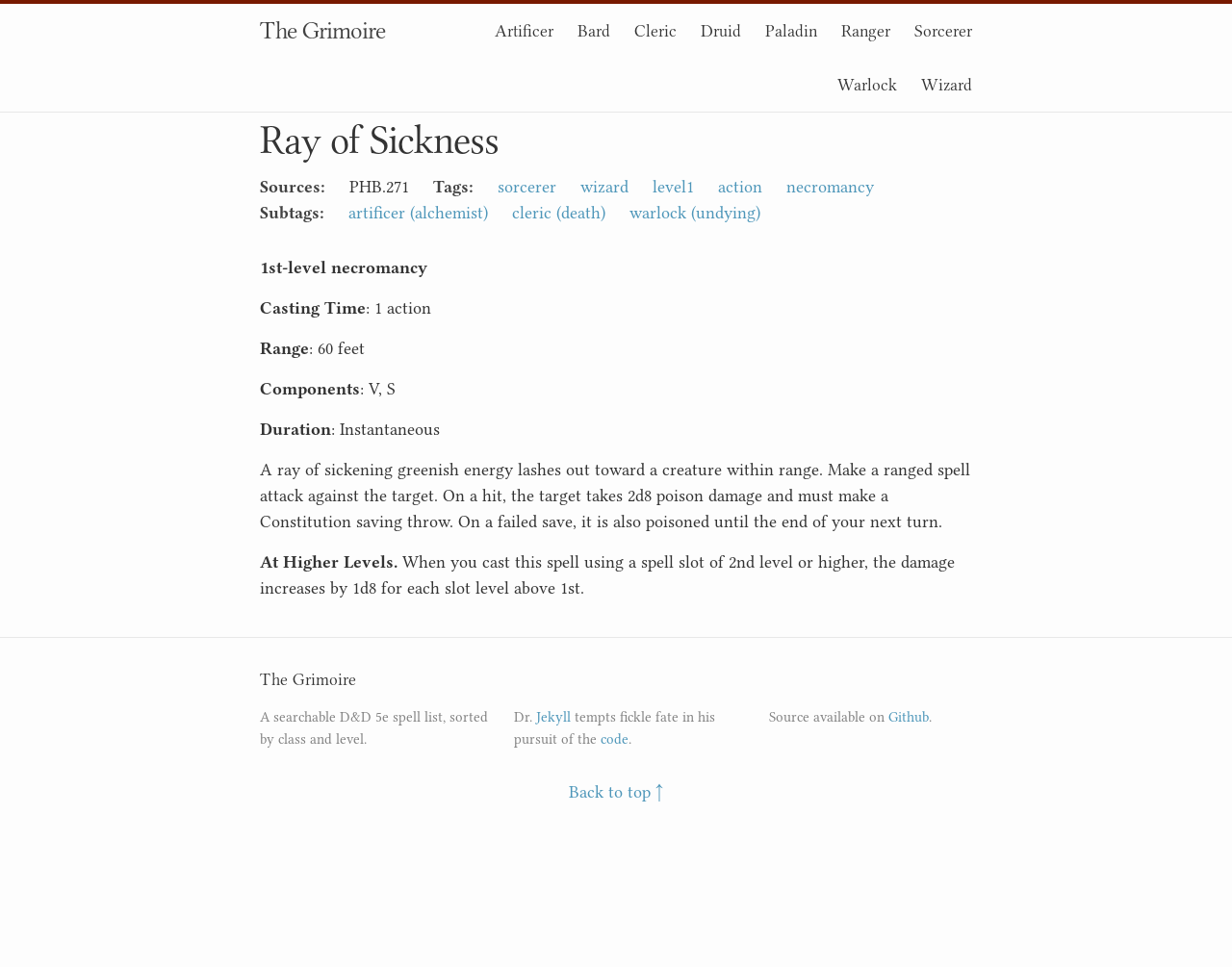Find the bounding box coordinates for the UI element that matches this description: "Paladin".

[0.605, 0.022, 0.663, 0.042]